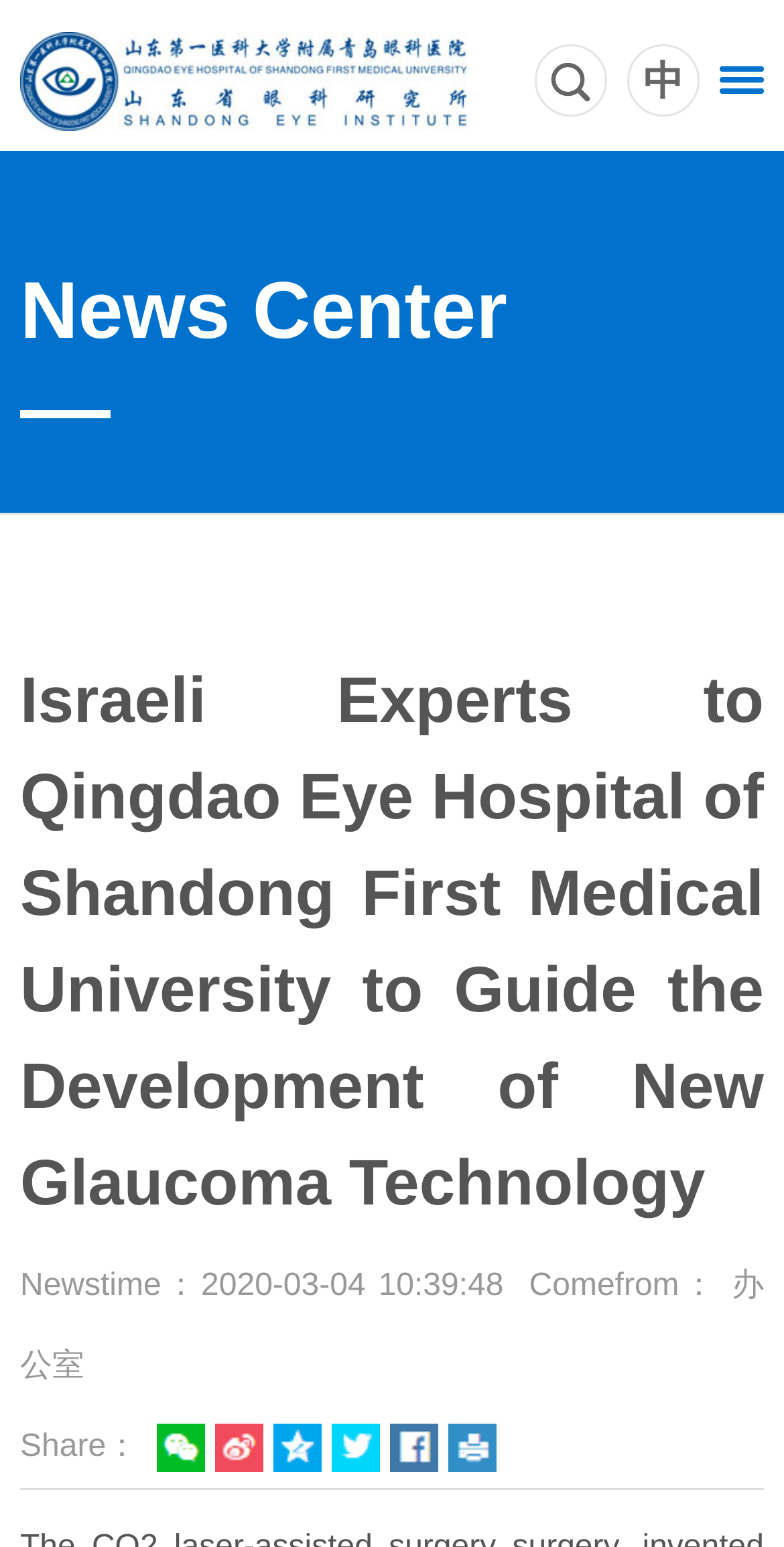Identify the bounding box coordinates for the element you need to click to achieve the following task: "share on WeChat". Provide the bounding box coordinates as four float numbers between 0 and 1, in the form [left, top, right, bottom].

[0.2, 0.92, 0.262, 0.951]